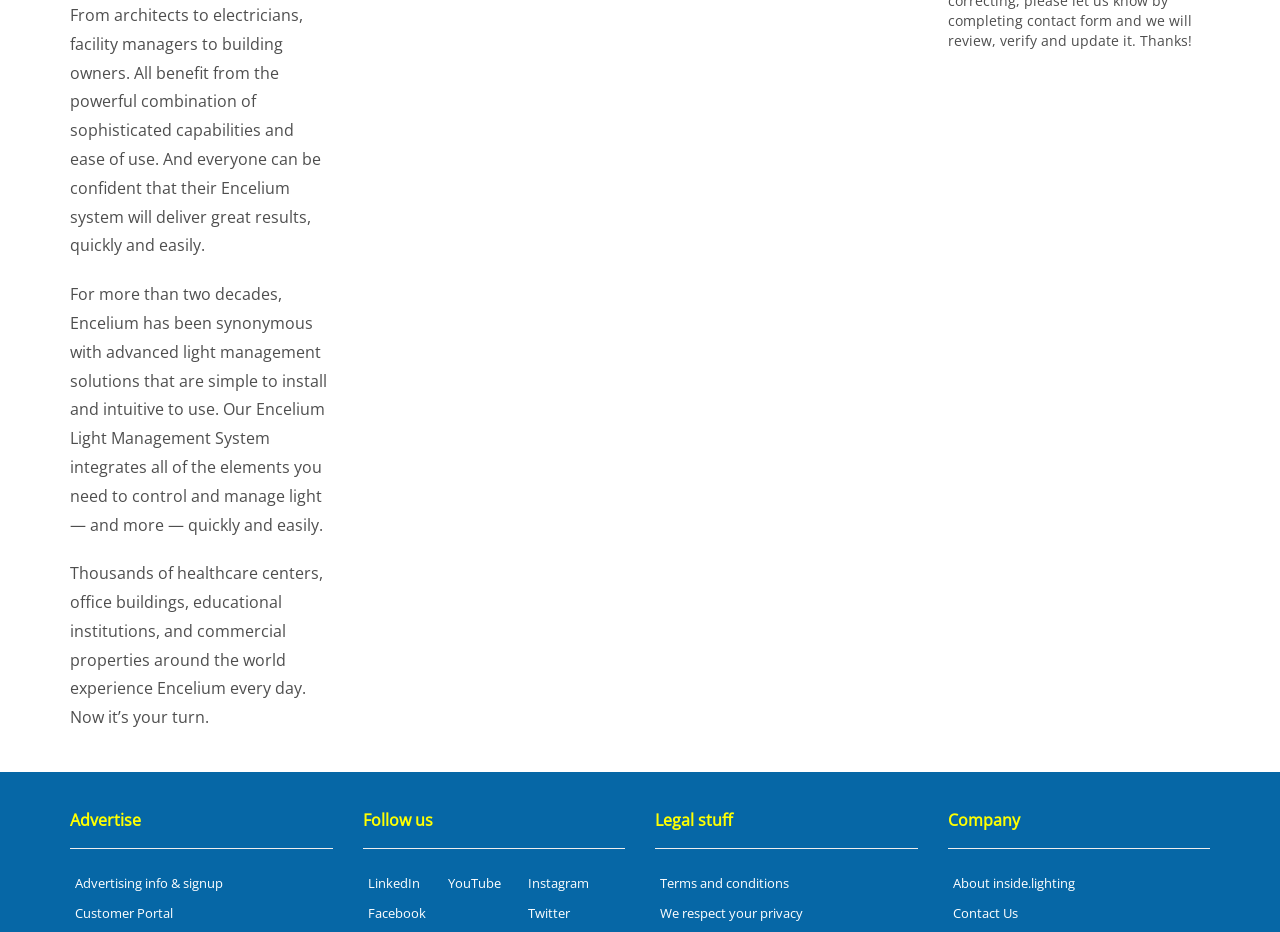What type of content is available under 'Legal stuff'?
Look at the screenshot and give a one-word or phrase answer.

Terms and conditions, privacy policy